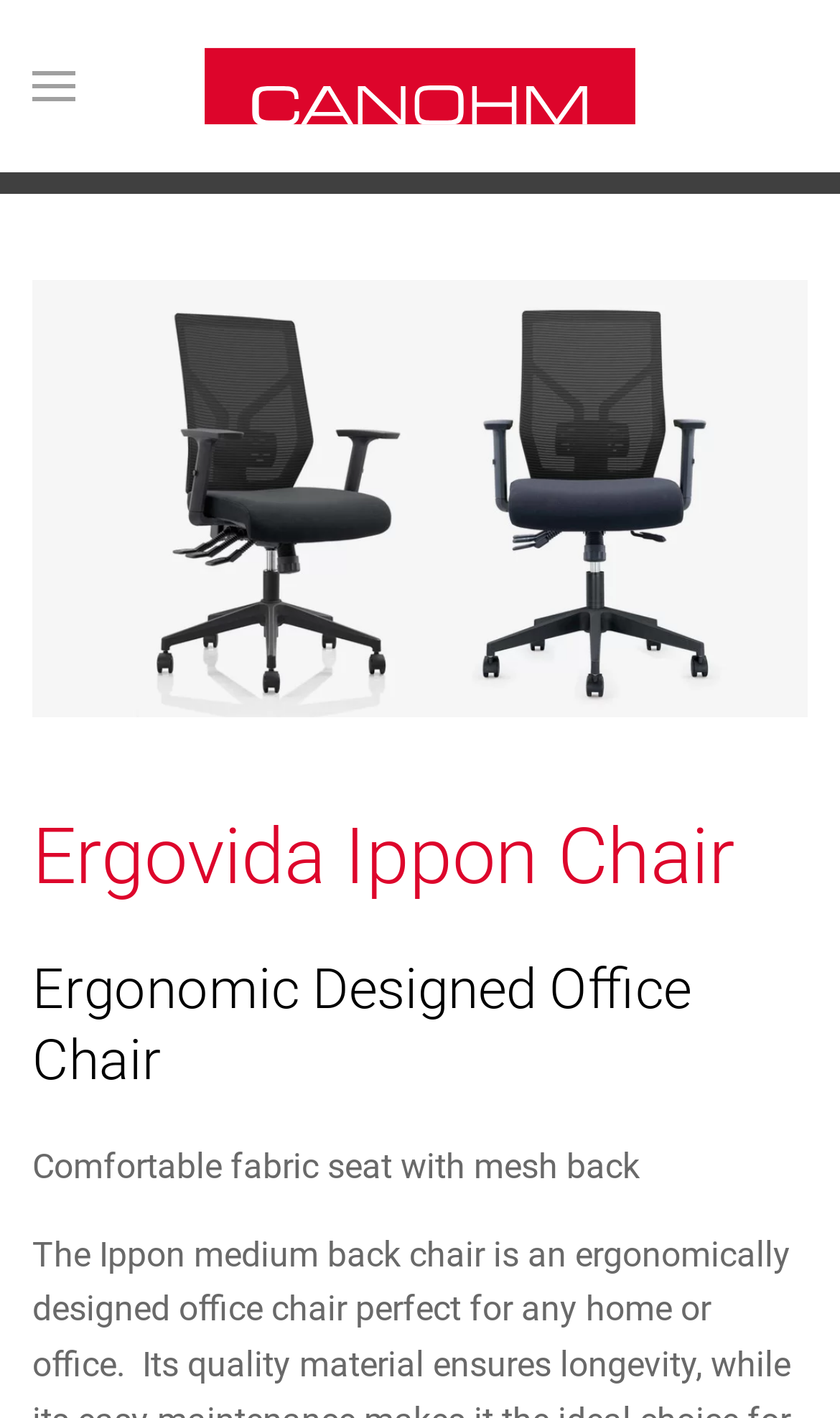What is the name of the office chair?
Observe the image and answer the question with a one-word or short phrase response.

Ergovida Ippon Chair